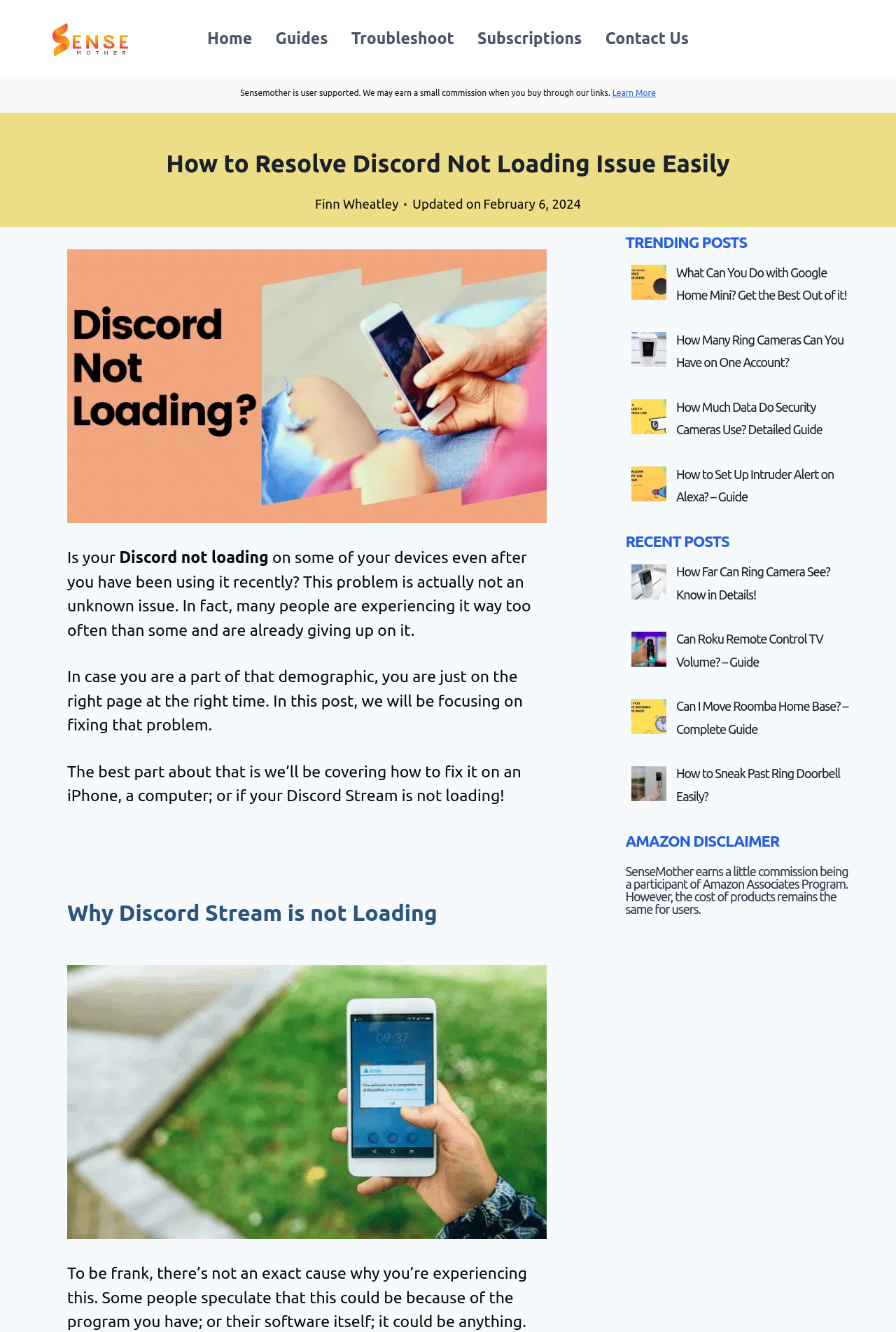Extract the top-level heading from the webpage and provide its text.

How to Resolve Discord Not Loading Issue Easily